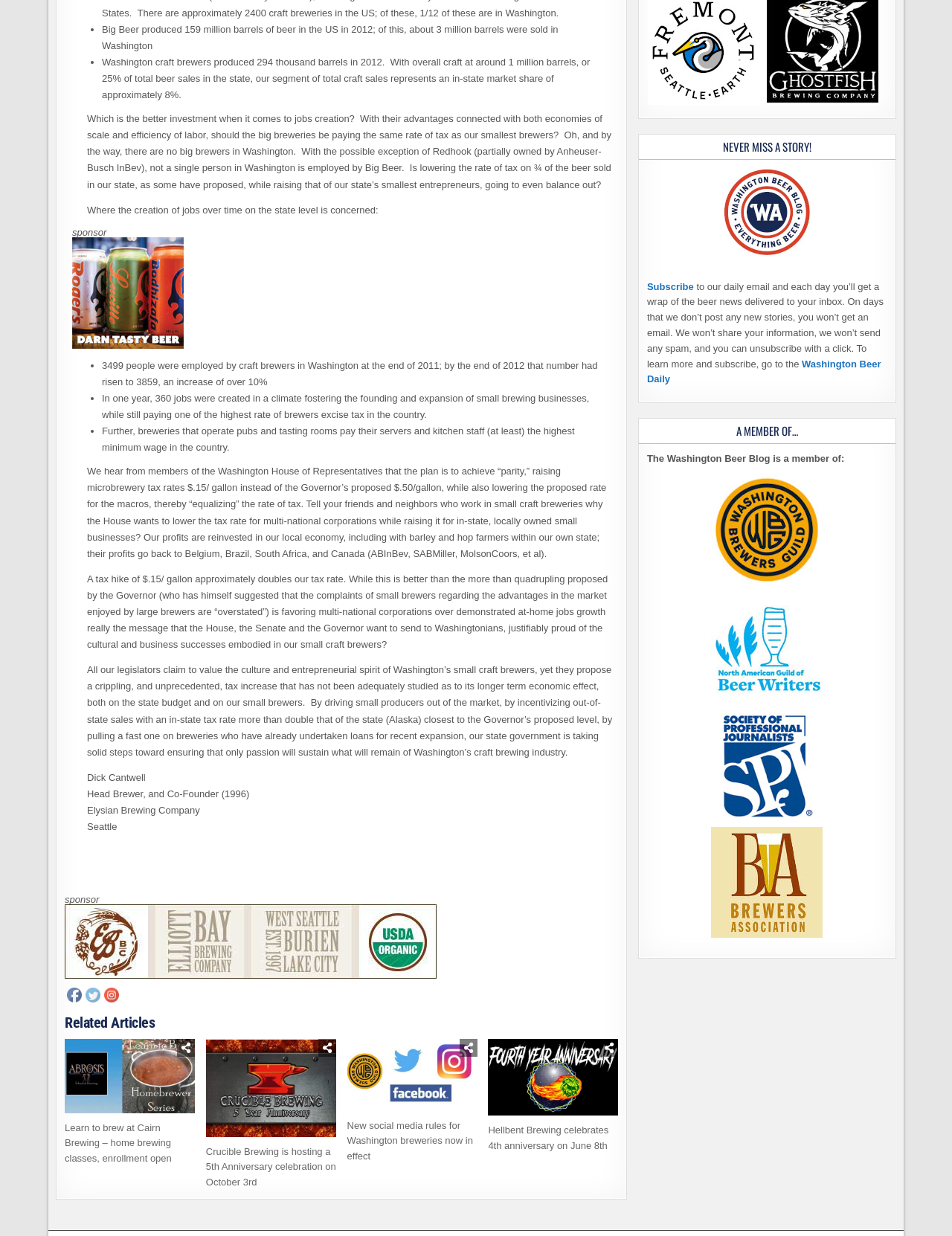Who is the author of this article?
Answer the question in as much detail as possible.

The author of this article is identified as Dick Cantwell, who is the Head Brewer and Co-Founder of Elysian Brewing Company in Seattle. This information is provided at the end of the article.